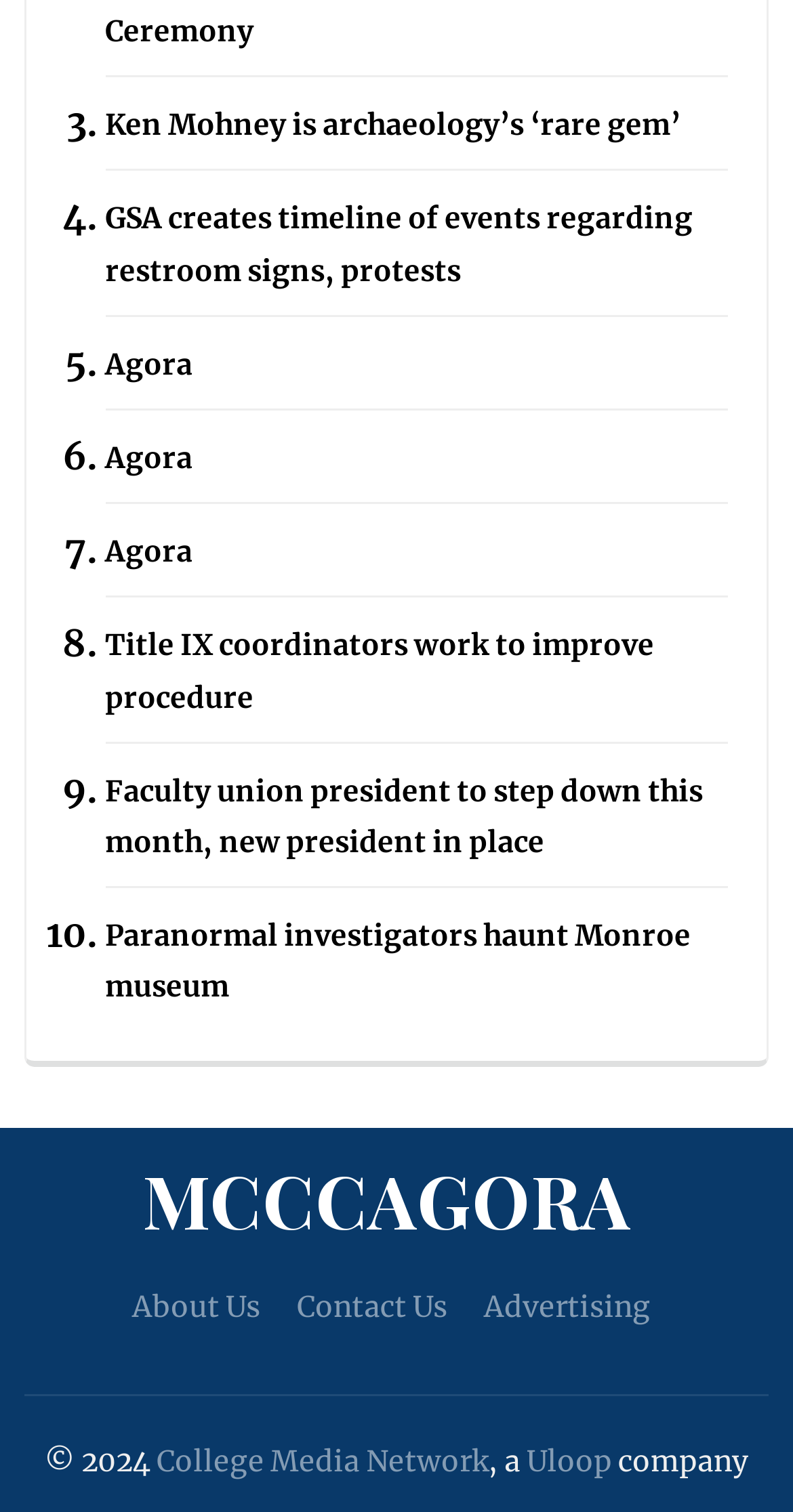Locate the bounding box coordinates of the element you need to click to accomplish the task described by this instruction: "visit Agora".

[0.133, 0.228, 0.243, 0.253]